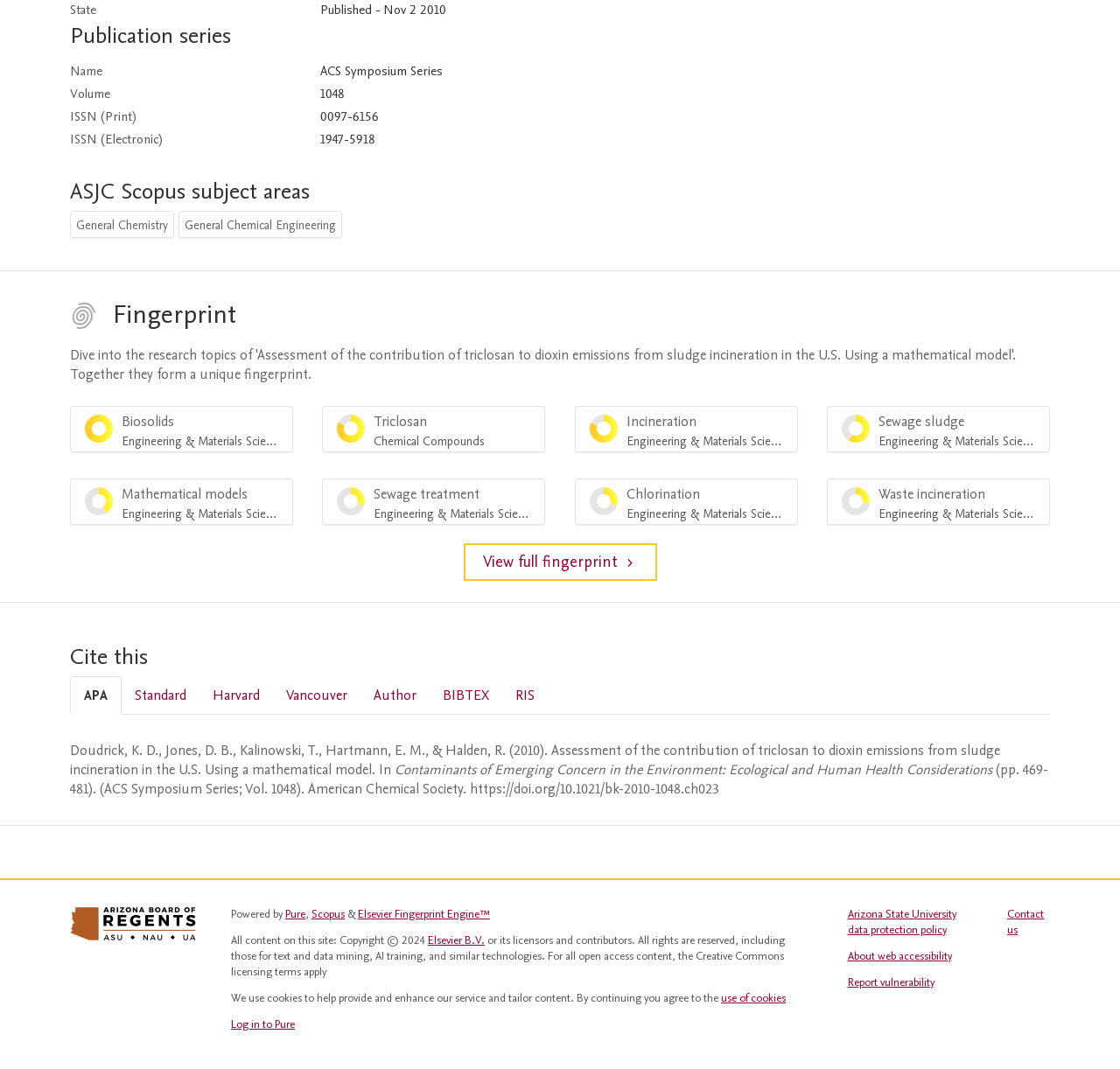Use the information in the screenshot to answer the question comprehensively: What is the volume of the publication?

The volume of the publication can be found in the table under the 'Publication series' heading, where it is listed as '1048' in the 'Volume' column.